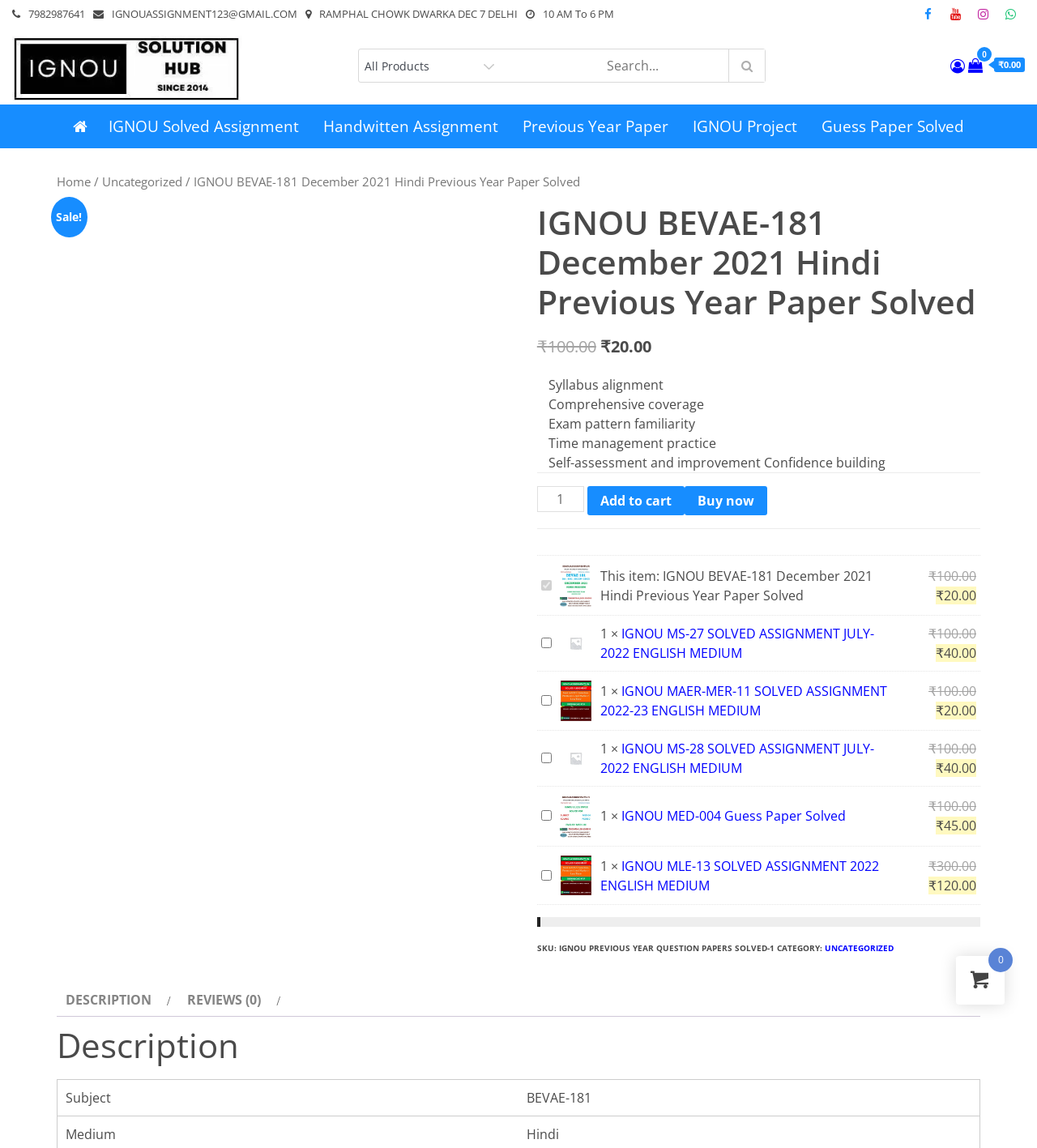Generate a comprehensive description of the contents of the webpage.

This webpage appears to be an e-commerce site selling educational resources, specifically solved assignments and previous year question papers for Indira Gandhi National Open University (IGNOU) courses. 

At the top of the page, there is a header section with contact information, including a phone number, email address, and physical address. There are also social media links and a search bar. 

Below the header, there is a navigation menu with links to different categories, such as IGNOU Solved Assignment, Handwritten Assignment, Previous Year Paper, IGNOU Project, and Guess Paper Solved. 

The main content of the page is dedicated to a specific product, which is the IGNOU BEVAE-181 December 2021 Hindi Previous Year Paper Solved. There is a heading with the product title, followed by a list of features, including syllabus alignment, comprehensive coverage, exam pattern familiarity, time management practice, self-assessment, and improvement confidence building. 

To the right of the product features, there is a section with product quantity and pricing information, as well as buttons to add the product to the cart or buy it now. 

Below the product information, there is a section with related products, which are other solved assignments and previous year question papers for different IGNOU courses. Each related product has a checkbox, product title, and a link to the product page. 

At the bottom of the page, there is a section with product details, including the SKU, category, and a tab list with links to the product description and reviews. The description tab is currently selected, and it displays a table with subject and course information.